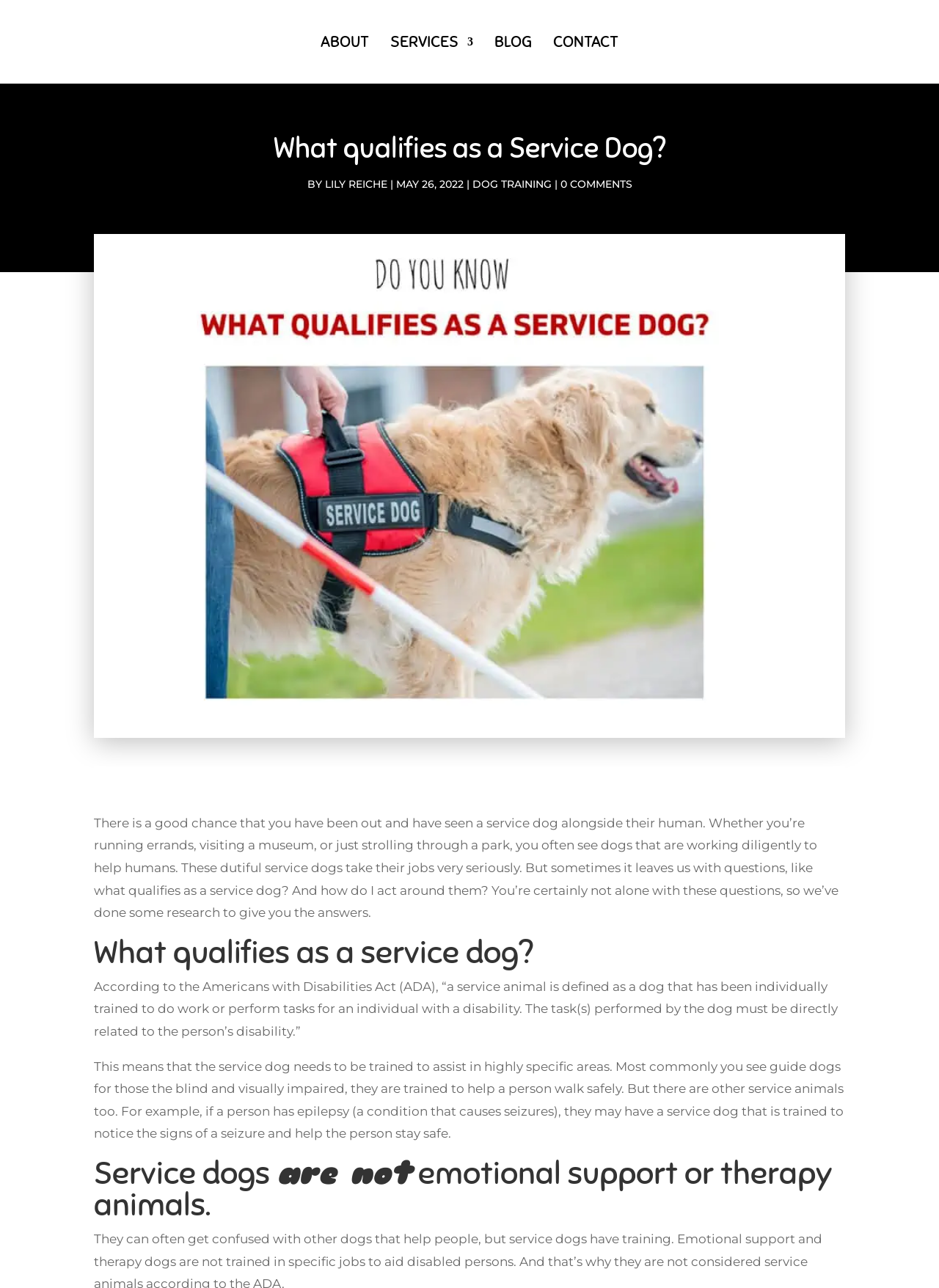Using the given element description, provide the bounding box coordinates (top-left x, top-left y, bottom-right x, bottom-right y) for the corresponding UI element in the screenshot: Thread

None